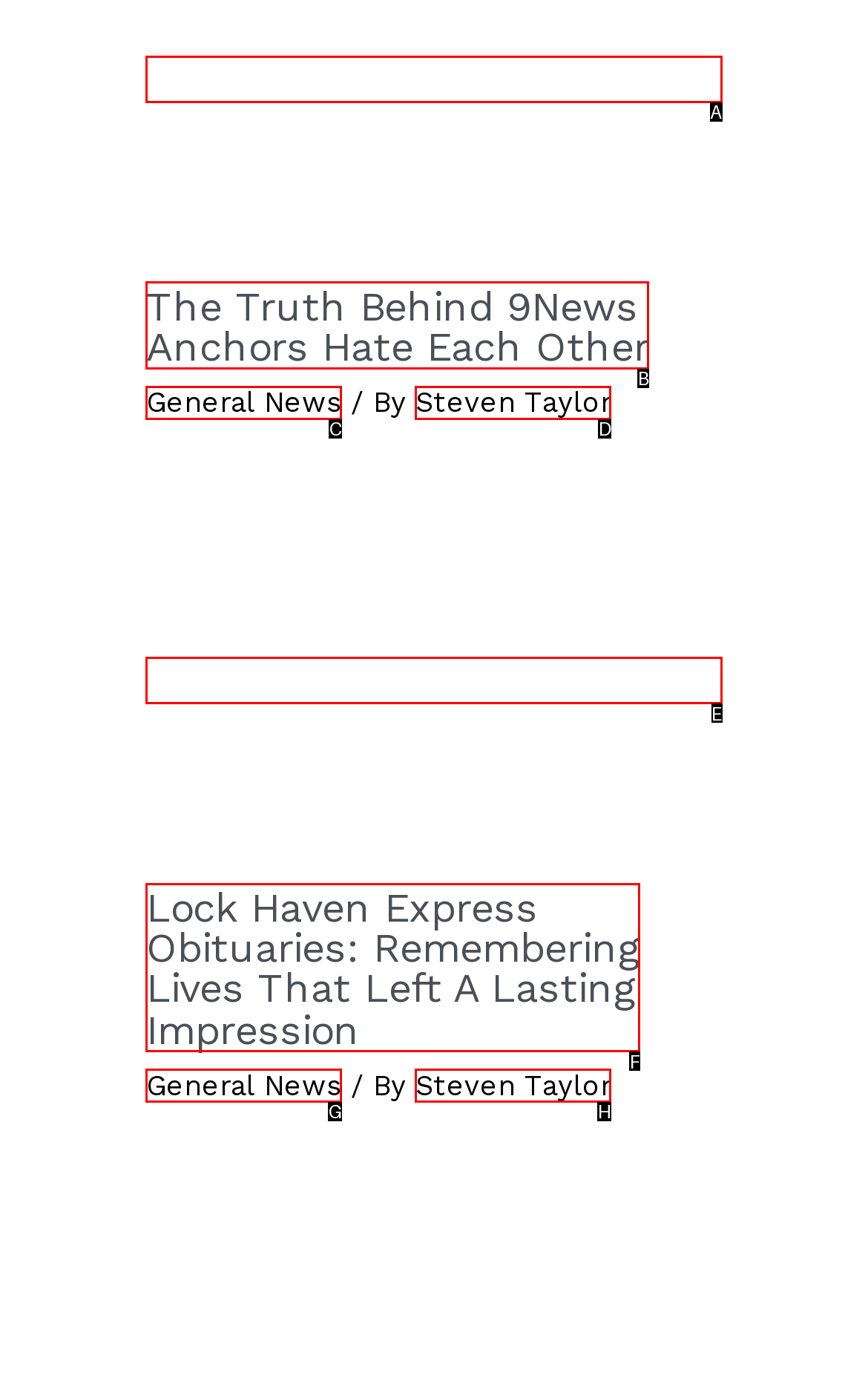Please indicate which option's letter corresponds to the task: check the obituaries of lock haven express by examining the highlighted elements in the screenshot.

E